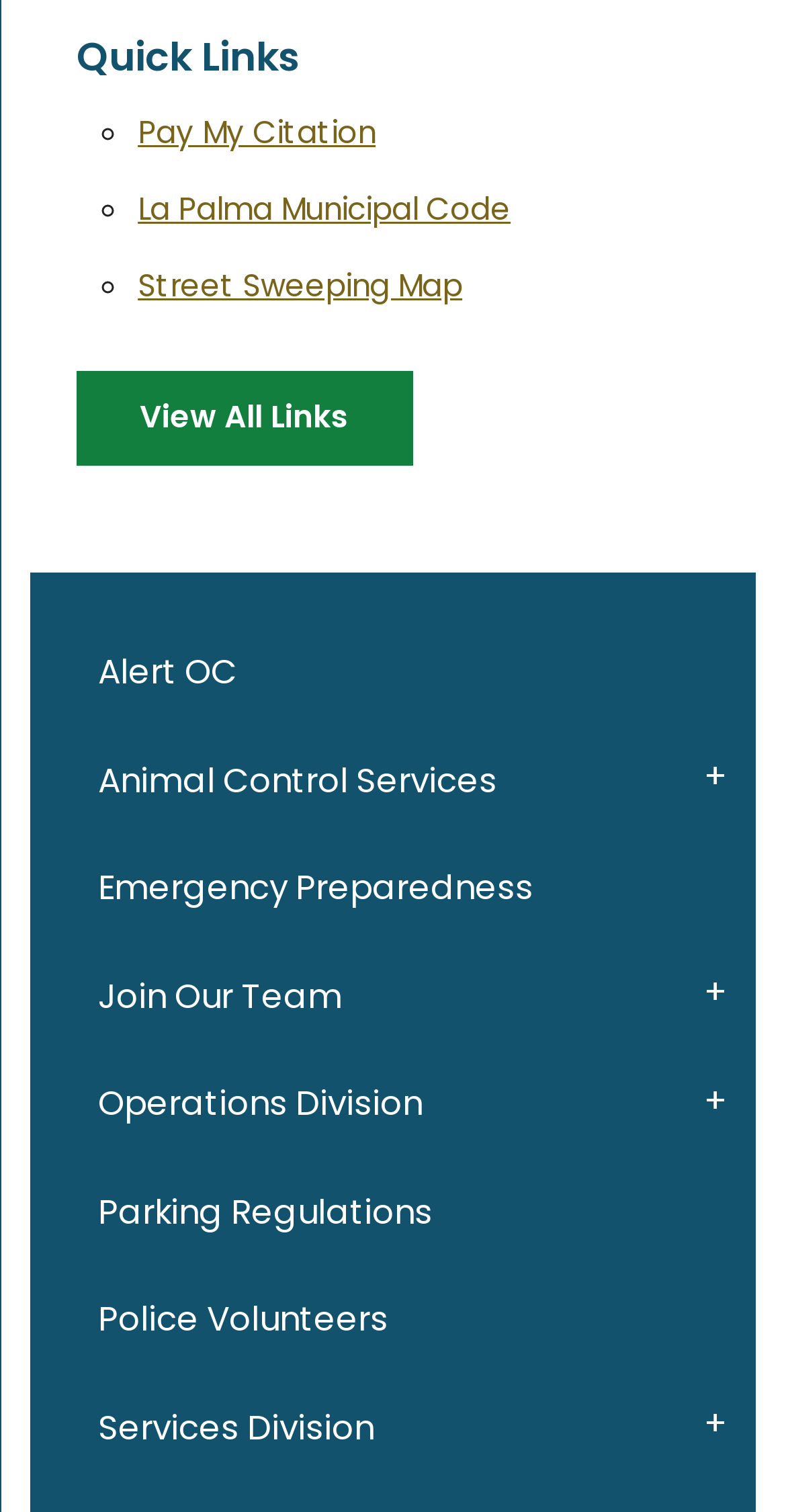Provide a short answer to the following question with just one word or phrase: What is the last menu item?

Services Division